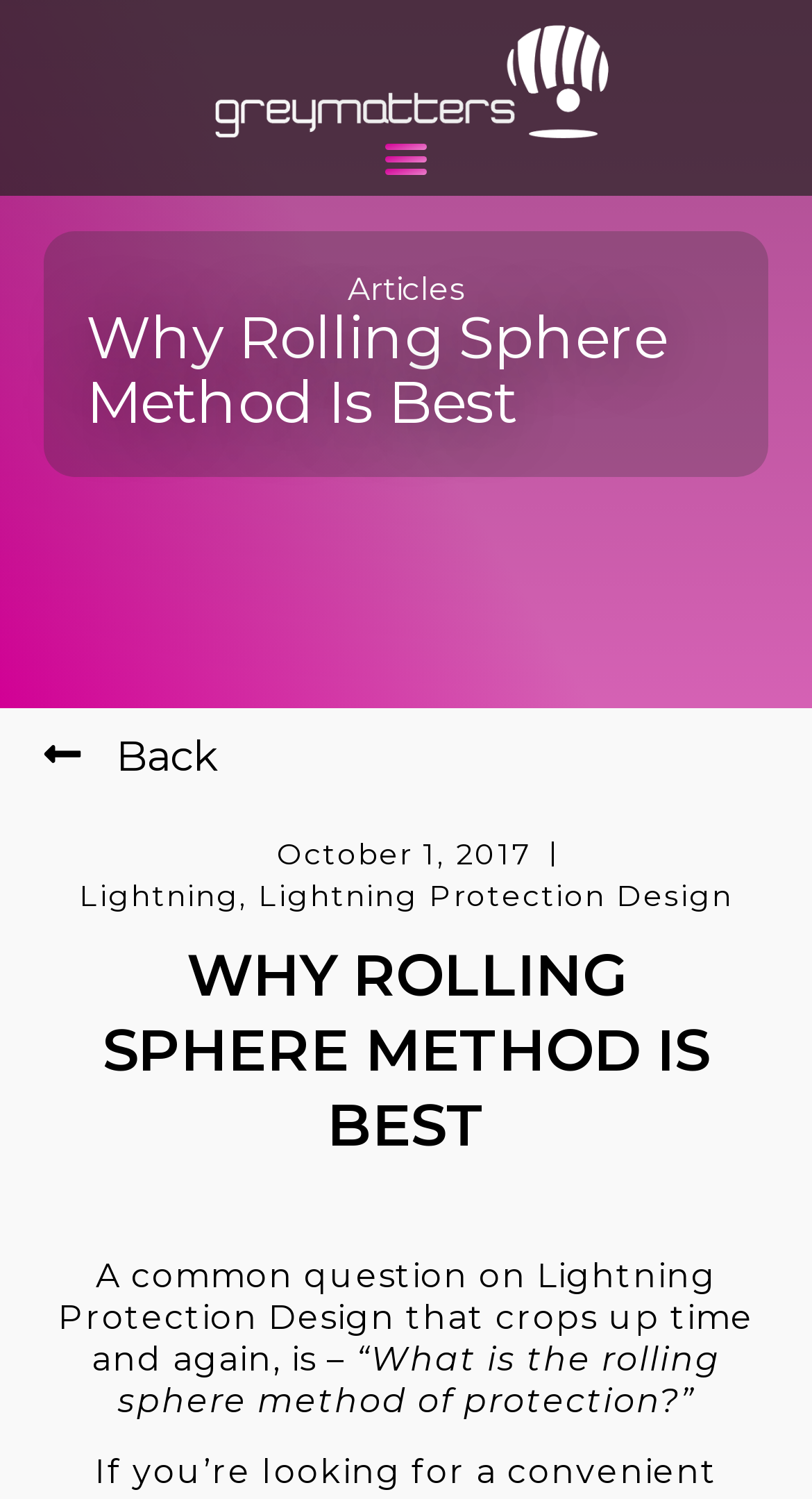Please find and report the primary heading text from the webpage.

Why Rolling Sphere Method Is Best